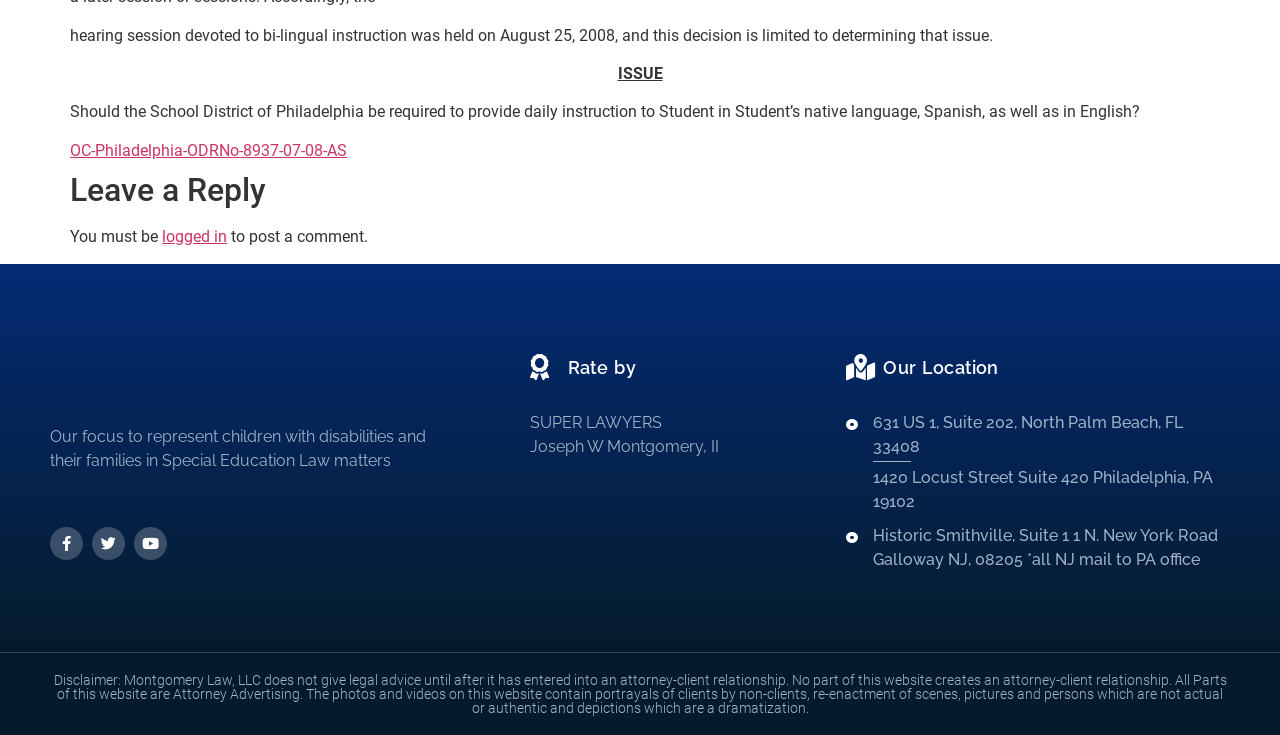Please respond in a single word or phrase: 
What is the location of the Philadelphia office of Montgomery Law, LLC?

1420 Locust Street Suite 420